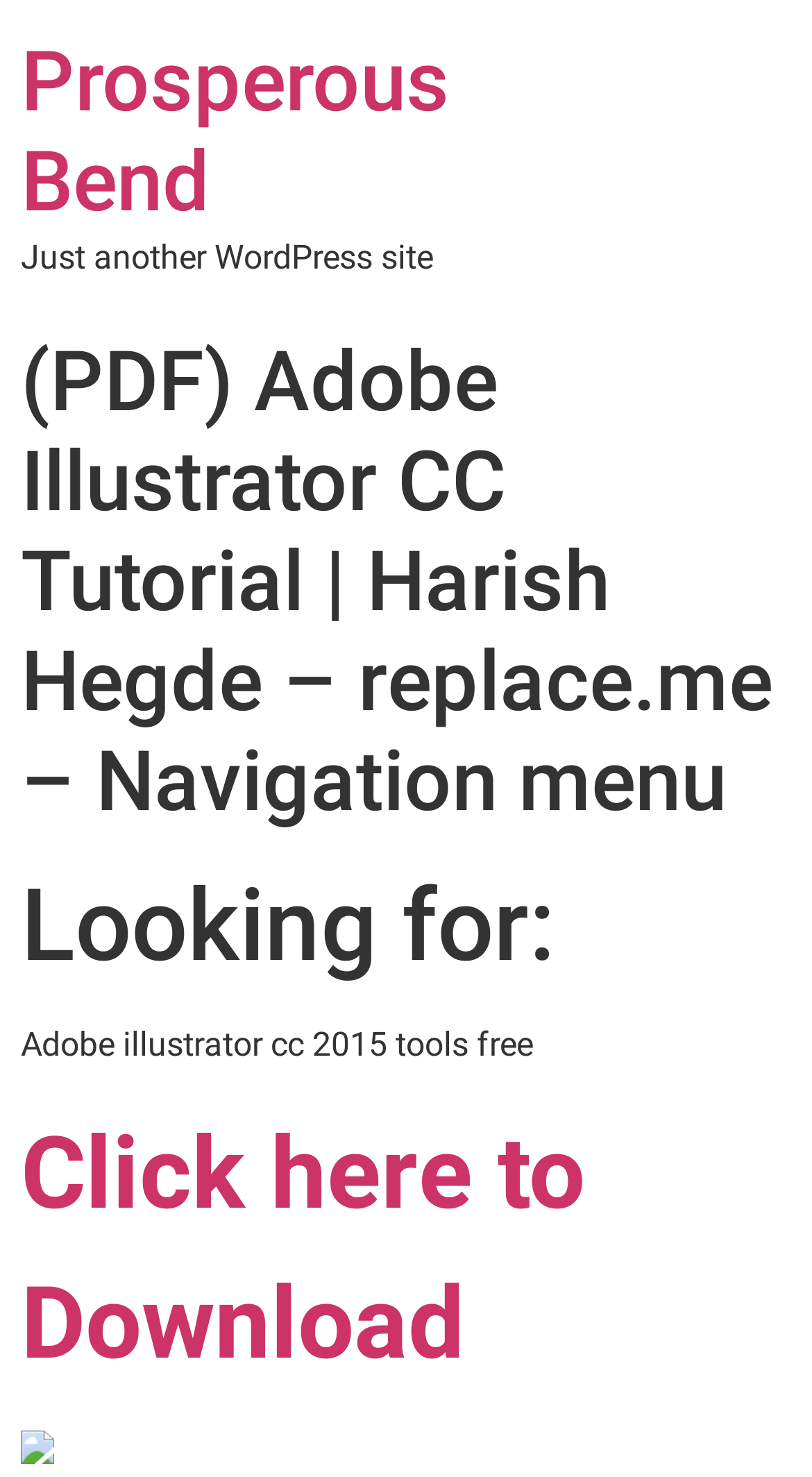Answer the question below with a single word or a brief phrase: 
What is the name of the website?

Prosperous Bend